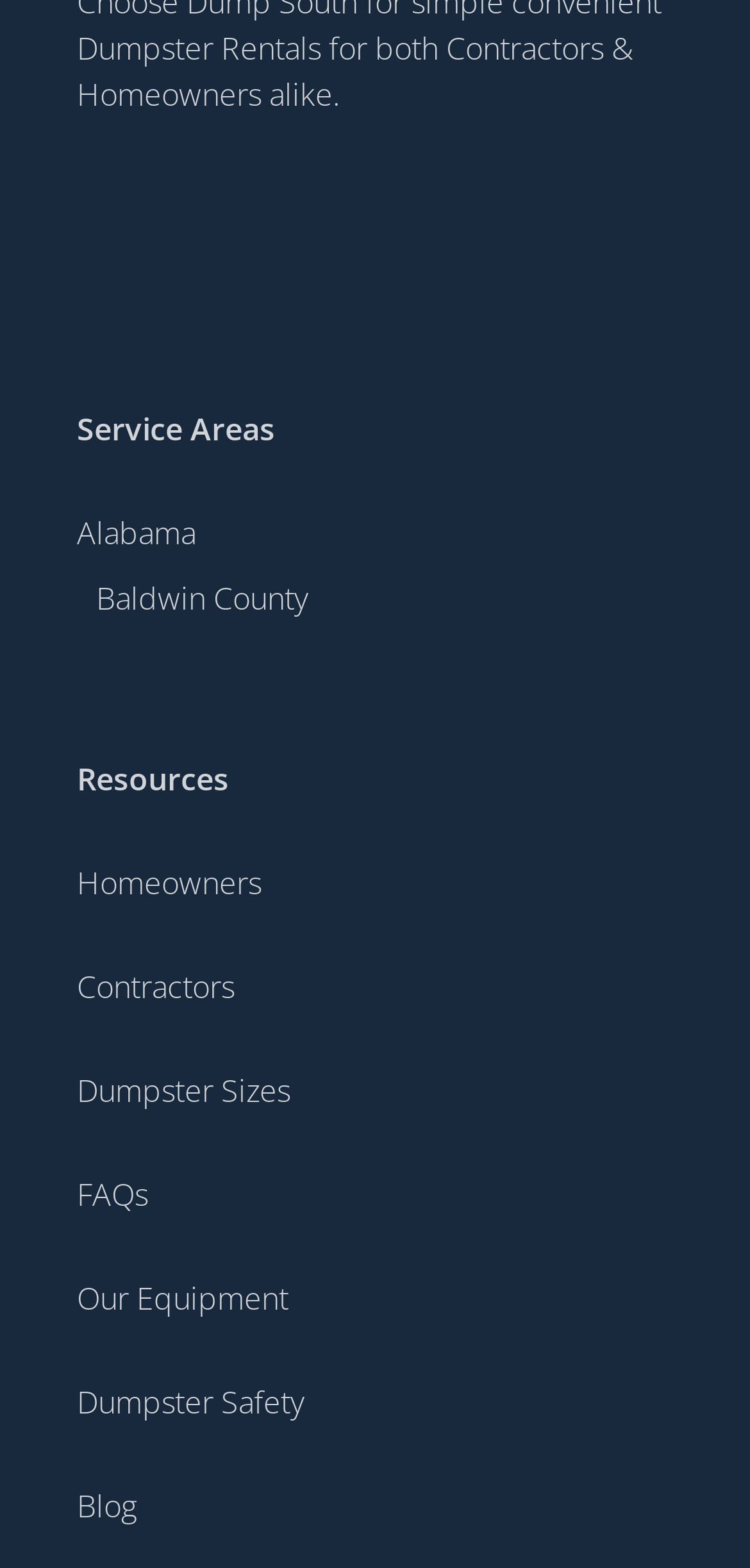Please reply to the following question with a single word or a short phrase:
What is the first service area listed?

Alabama